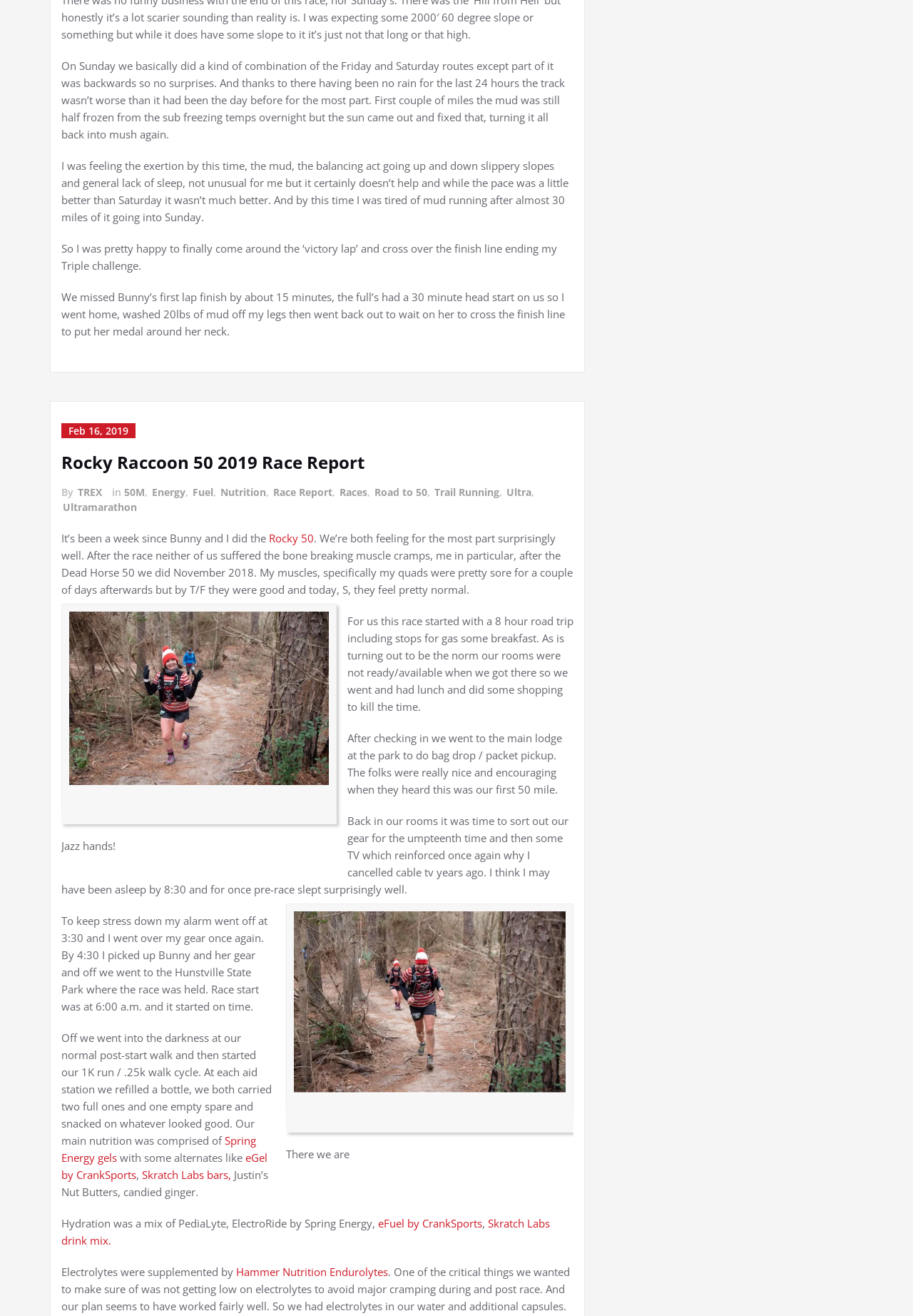Using the webpage screenshot and the element description Skratch Labs bars,, determine the bounding box coordinates. Specify the coordinates in the format (top-left x, top-left y, bottom-right x, bottom-right y) with values ranging from 0 to 1.

[0.155, 0.887, 0.253, 0.898]